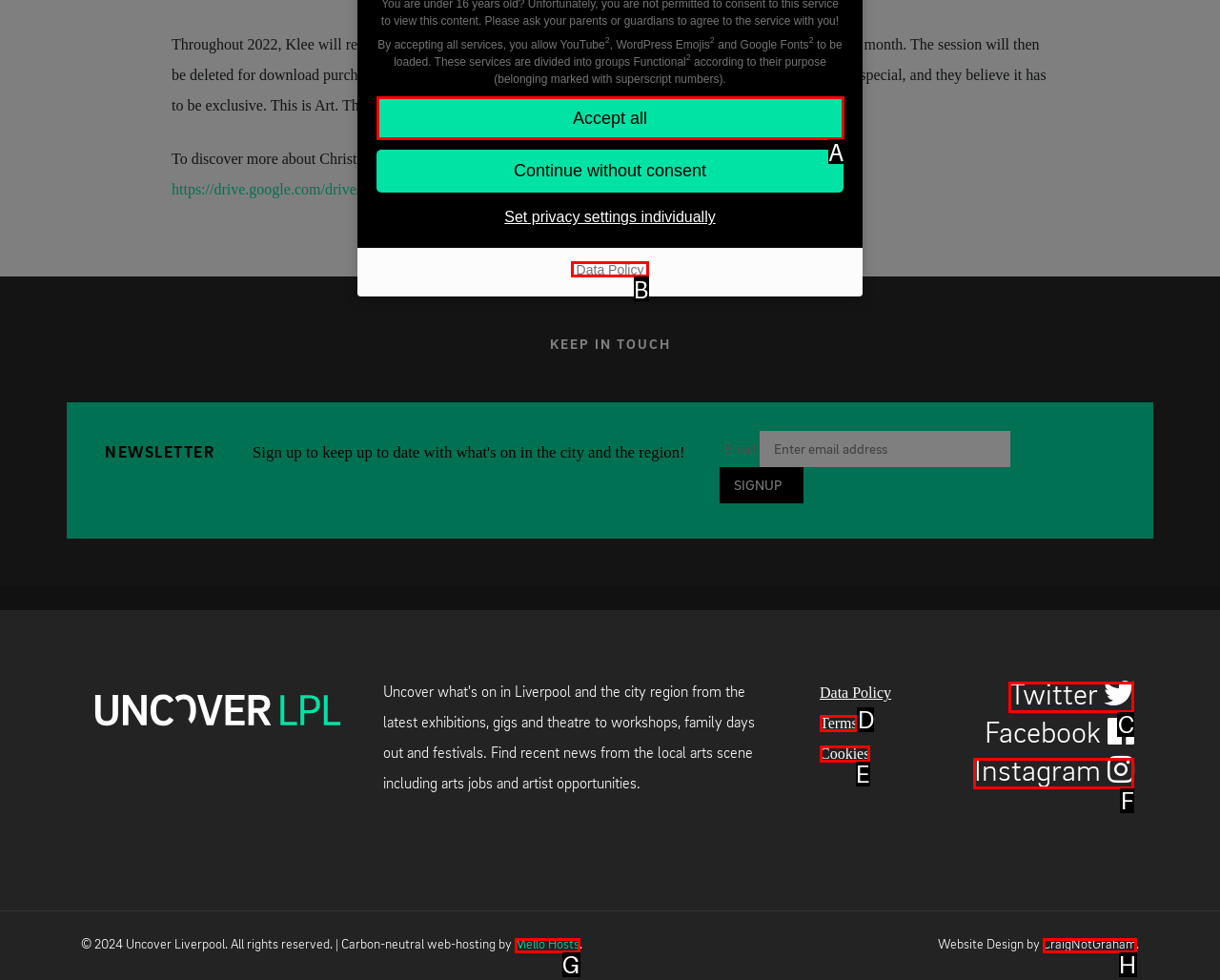Based on the element description: Instagram, choose the HTML element that matches best. Provide the letter of your selected option.

F